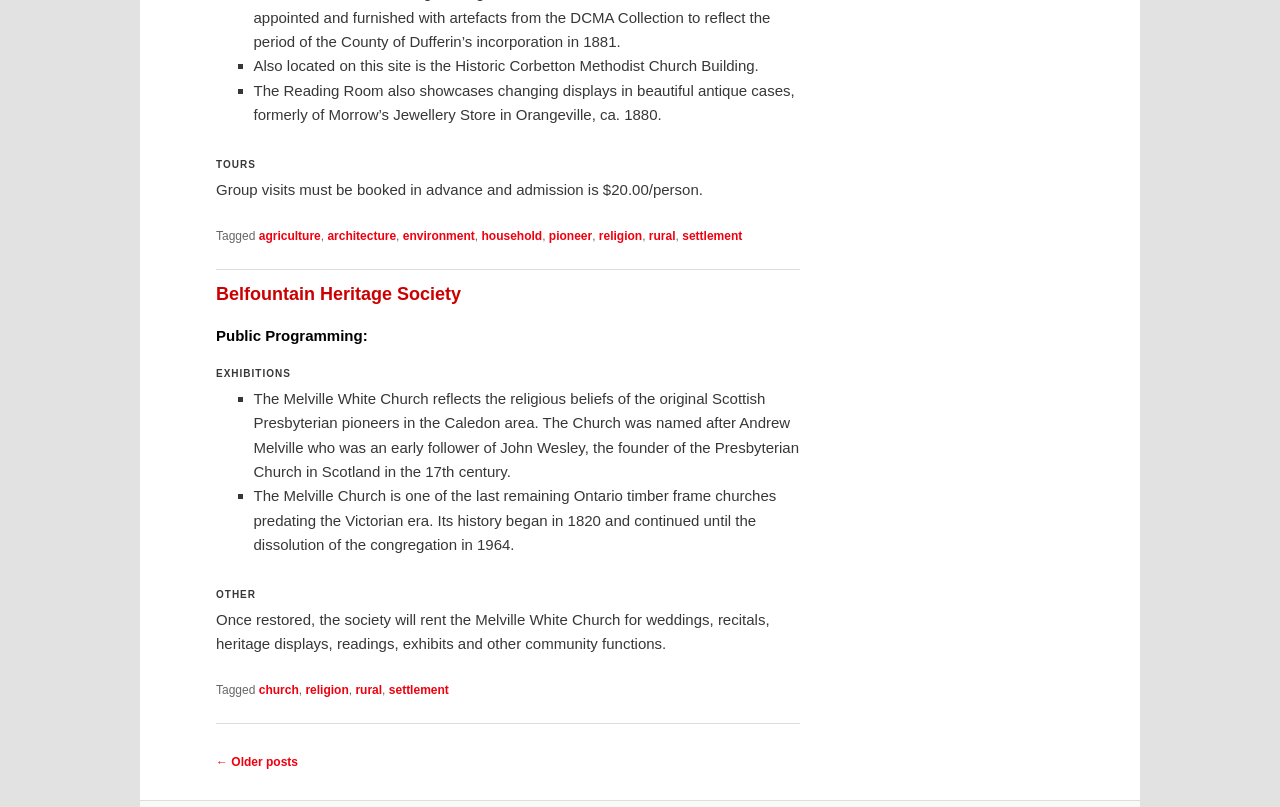Give a one-word or phrase response to the following question: What is the purpose of the Reading Room?

Showcases changing displays